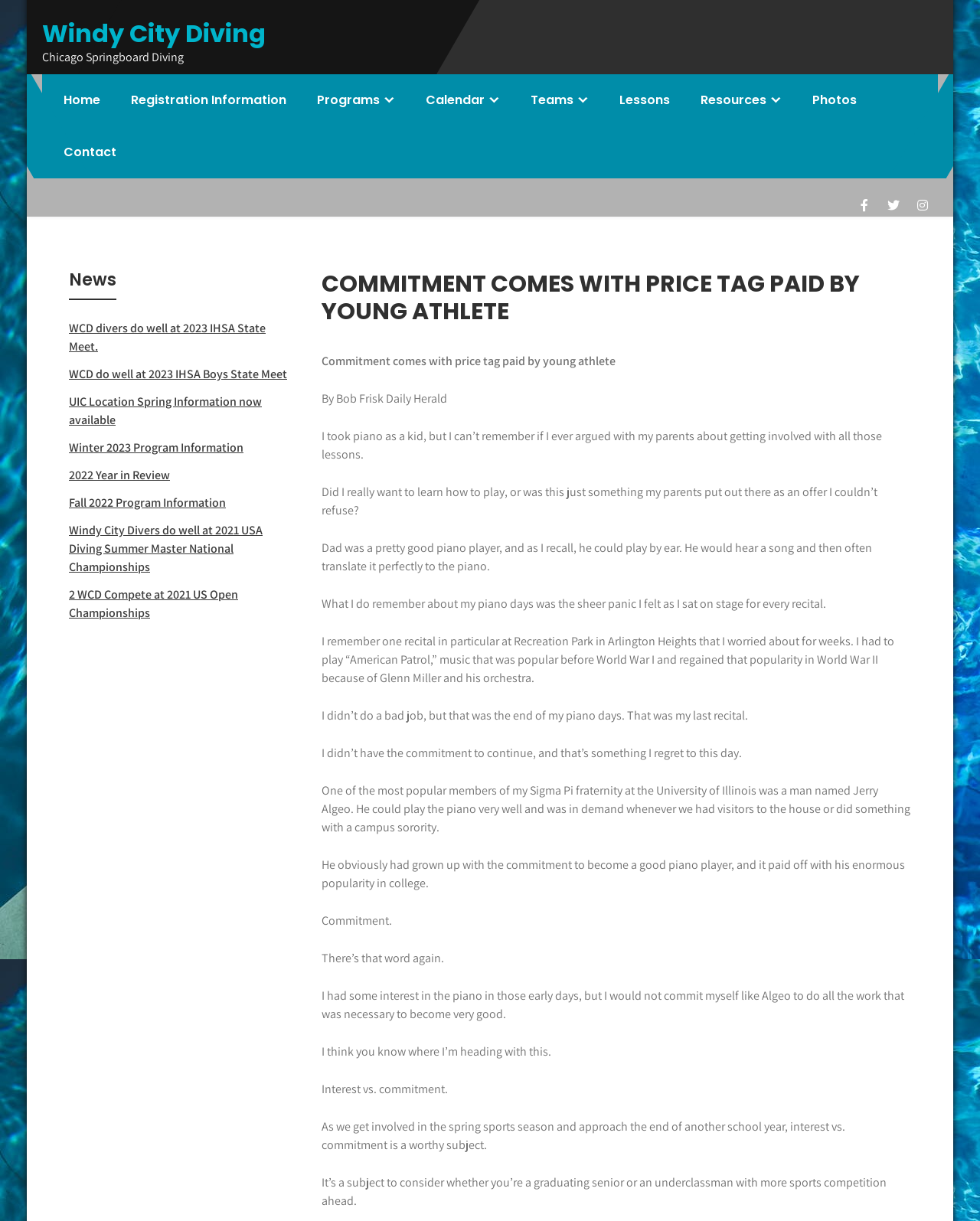Identify the bounding box coordinates of the clickable section necessary to follow the following instruction: "Read the article 'COMMITMENT COMES WITH PRICE TAG PAID BY YOUNG ATHLETE'". The coordinates should be presented as four float numbers from 0 to 1, i.e., [left, top, right, bottom].

[0.328, 0.222, 0.93, 0.267]